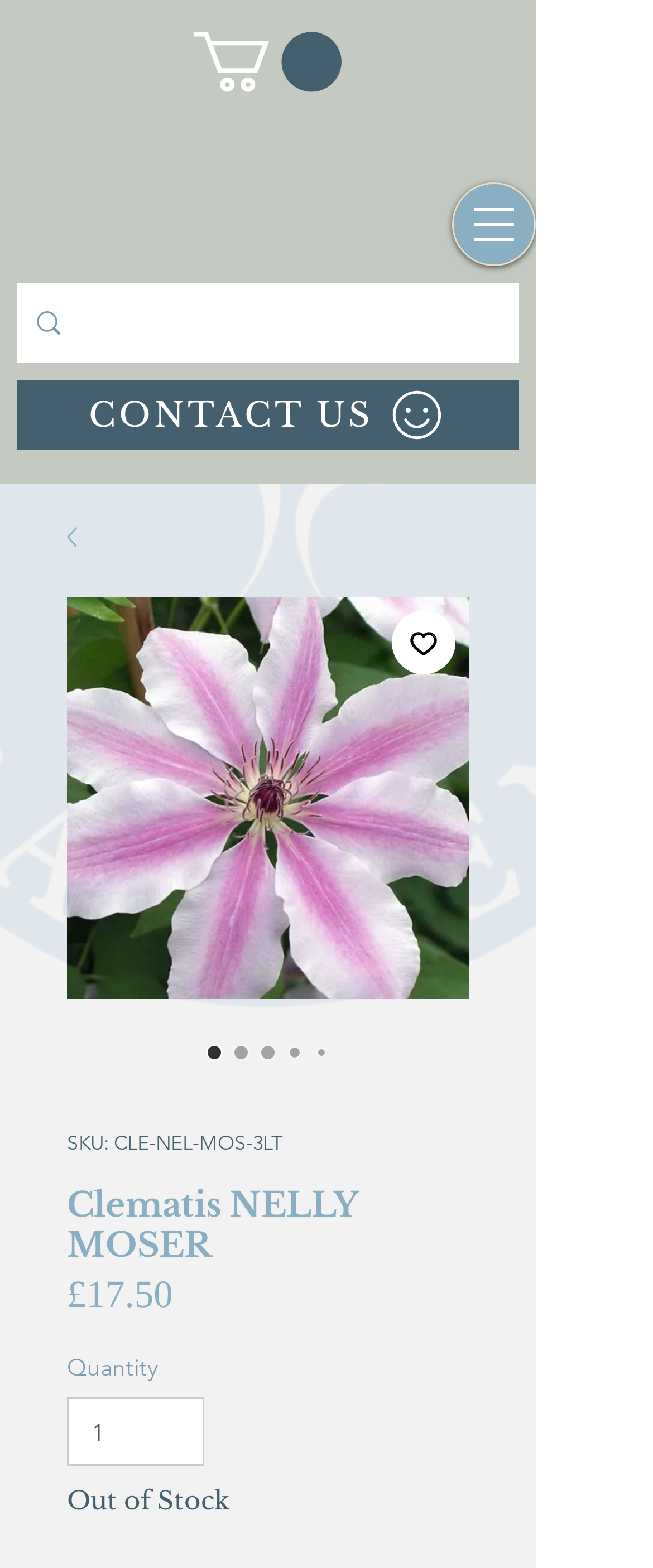Return the bounding box coordinates of the UI element that corresponds to this description: "aria-label="Add to Wishlist"". The coordinates must be given as four float numbers in the range of 0 and 1, [left, top, right, bottom].

[0.599, 0.389, 0.697, 0.431]